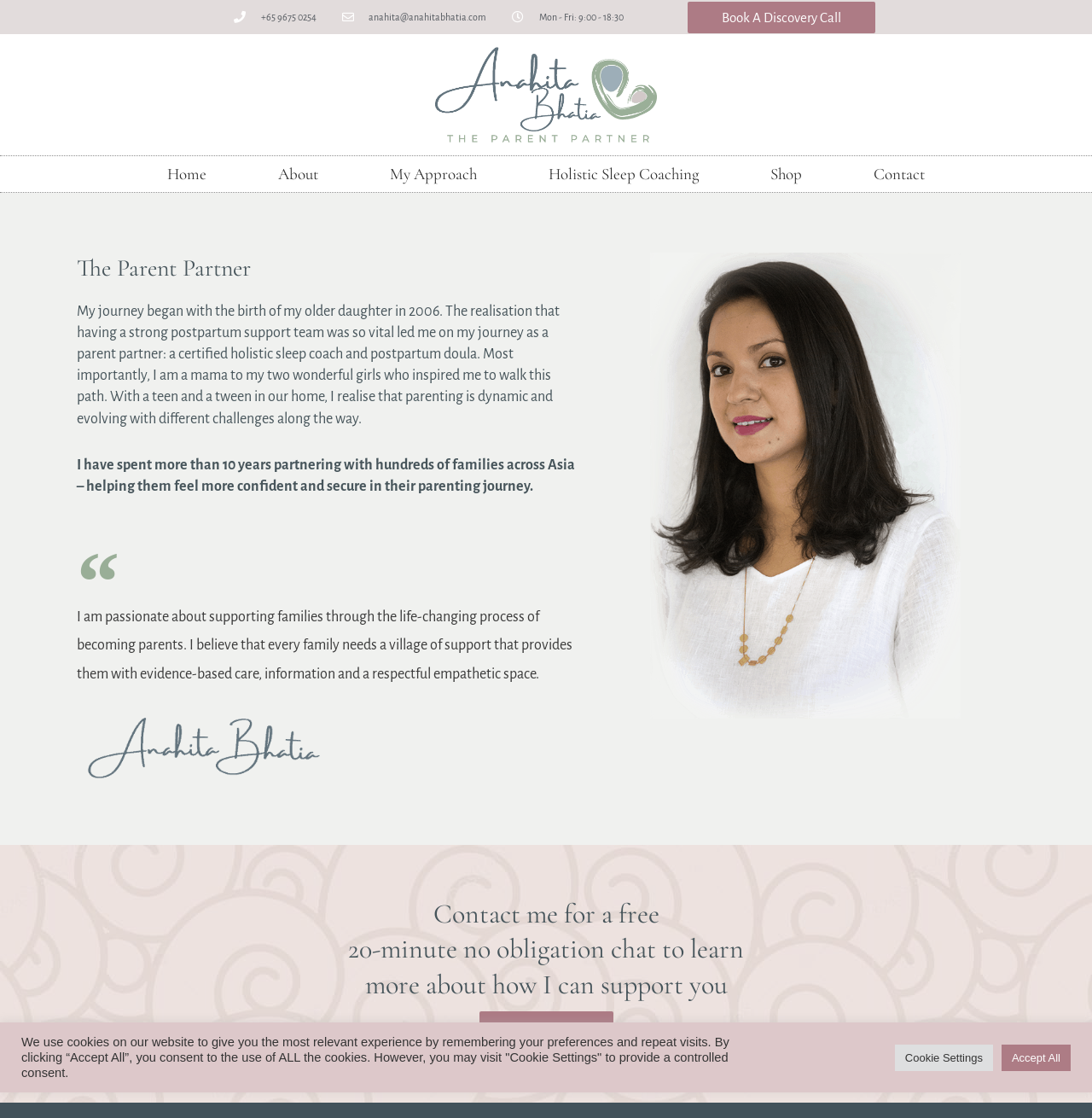Summarize the contents and layout of the webpage in detail.

This webpage is about Anahita Bhatia, a holistic sleep coach and postpartum doula, who provides support to families through the process of becoming parents. At the top of the page, there is a header section with contact information, including a phone number, email address, and business hours. There is also a call-to-action button to book a discovery call.

Below the header, there is a navigation menu with links to different sections of the website, including Home, About, My Approach, Holistic Sleep Coaching, Shop, and Contact.

The main content of the page is an article that introduces Anahita Bhatia and her journey as a parent partner. The article is divided into several sections, with headings and paragraphs of text. There is a prominent heading that reads "The Parent Partner", followed by a brief introduction to Anahita's journey as a mother and her realization of the importance of postpartum support.

The article continues with Anahita's story, including her experience as a mama to two girls and her passion for supporting families through the process of becoming parents. There is a blockquote that highlights her mission to provide evidence-based care and a respectful empathetic space to families.

Towards the bottom of the page, there is a call-to-action section with a heading that invites visitors to contact Anahita for a free 20-minute chat to learn more about her services. There is a link to contact her, as well as a link to the Contact page.

At the very bottom of the page, there is a cookie policy notification with buttons to accept all cookies or to visit the cookie settings page.